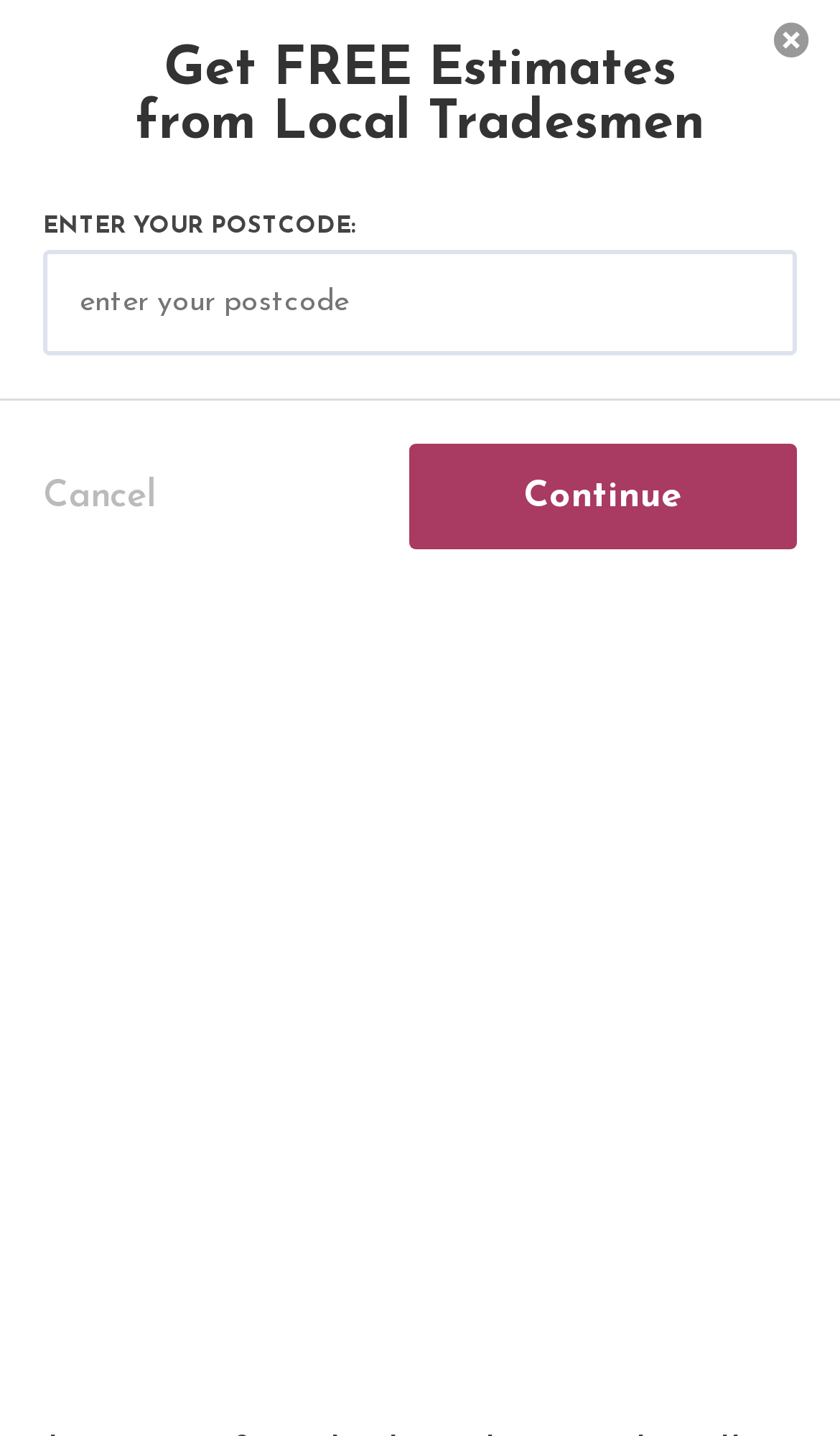How can I get free estimates from local tradesmen?
Provide a detailed and extensive answer to the question.

To get free estimates from local tradesmen, I can enter my postcode in the textbox provided, which is accompanied by the text 'ENTER YOUR POSTCODE:' and a 'Continue' button.